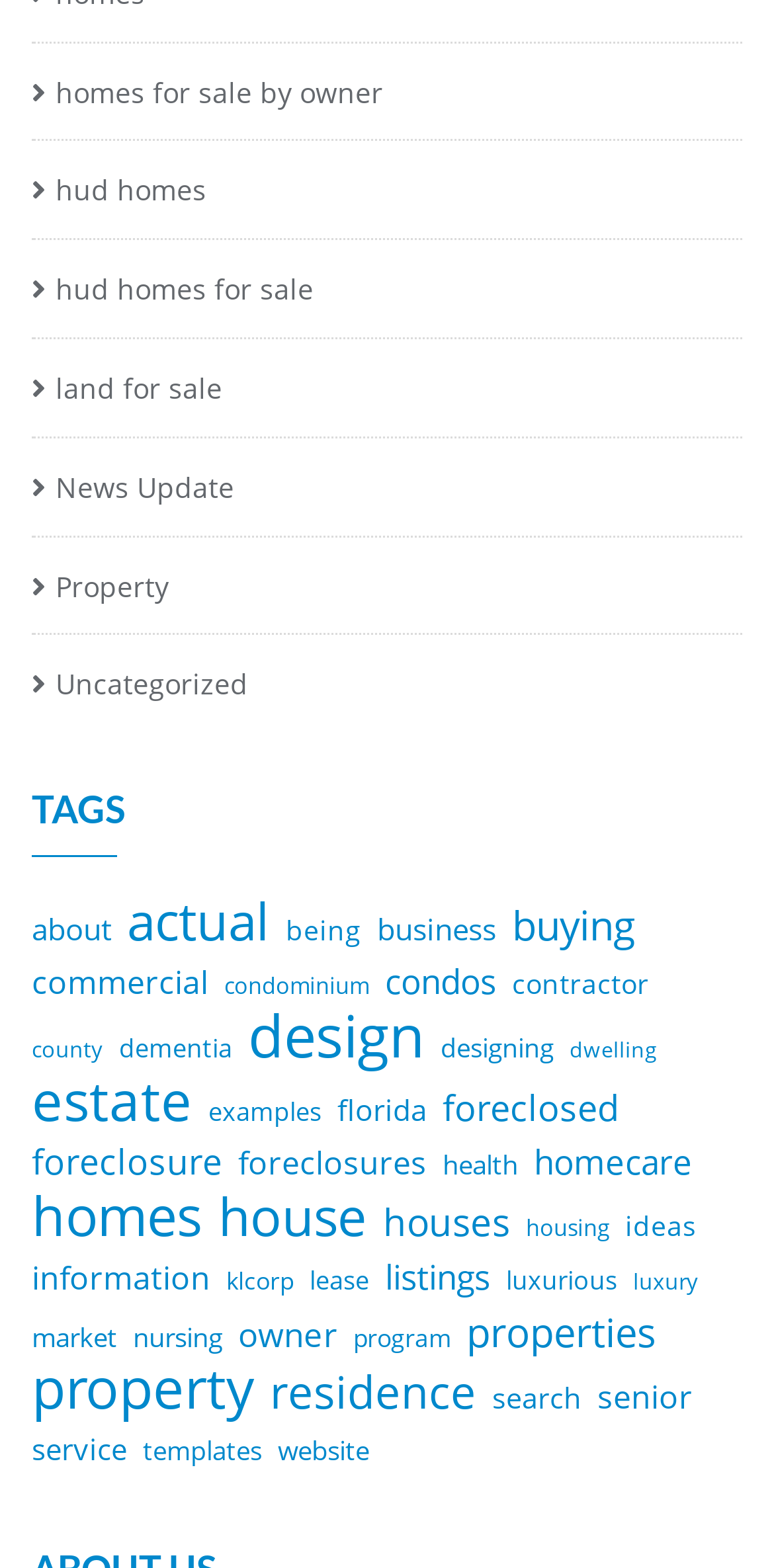Determine the bounding box for the HTML element described here: "News Update". The coordinates should be given as [left, top, right, bottom] with each number being a float between 0 and 1.

[0.041, 0.292, 0.303, 0.331]